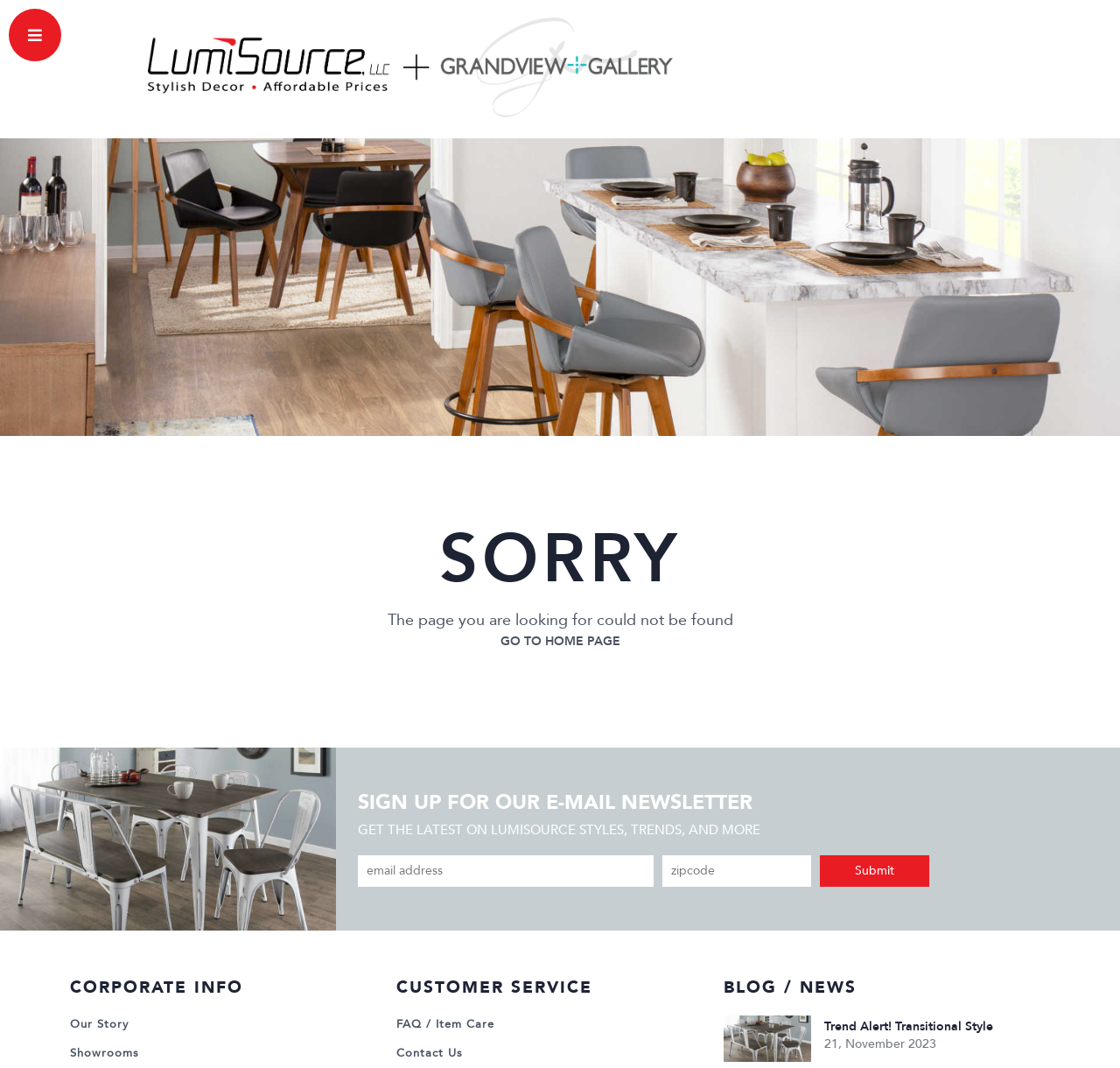What are the categories in the customer service section?
Please provide a single word or phrase in response based on the screenshot.

FAQ, Contact Us